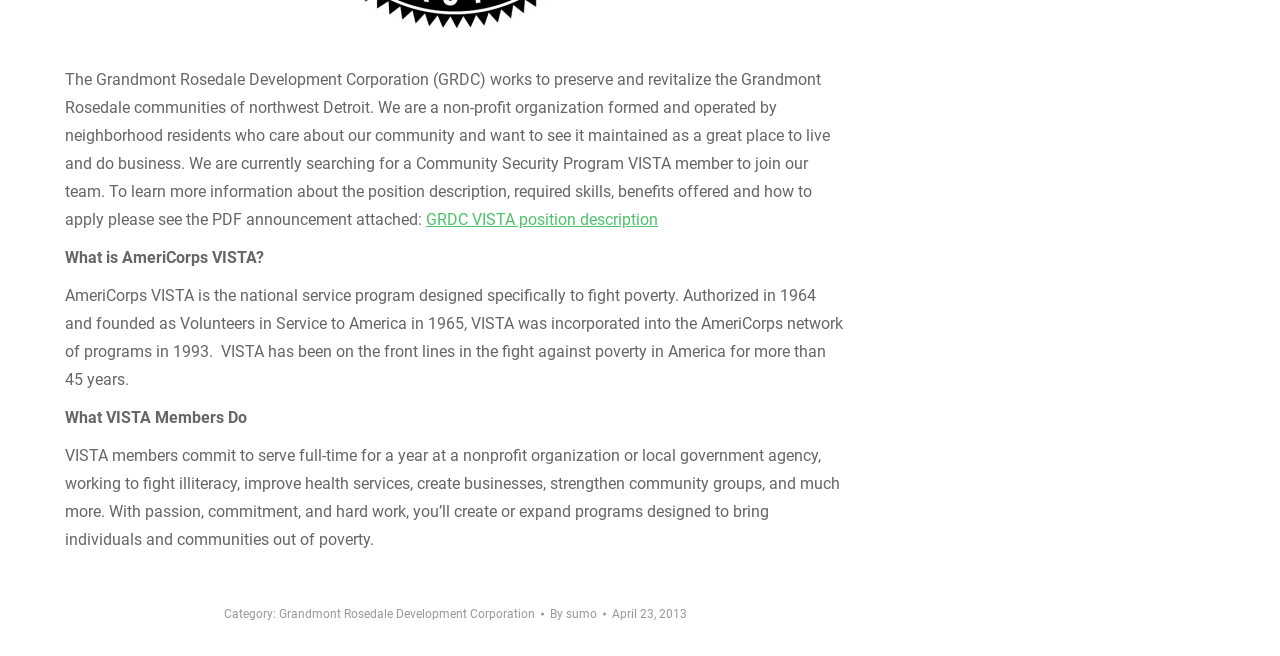Based on the element description: "GRDC VISTA position description", identify the UI element and provide its bounding box coordinates. Use four float numbers between 0 and 1, [left, top, right, bottom].

[0.333, 0.32, 0.514, 0.349]